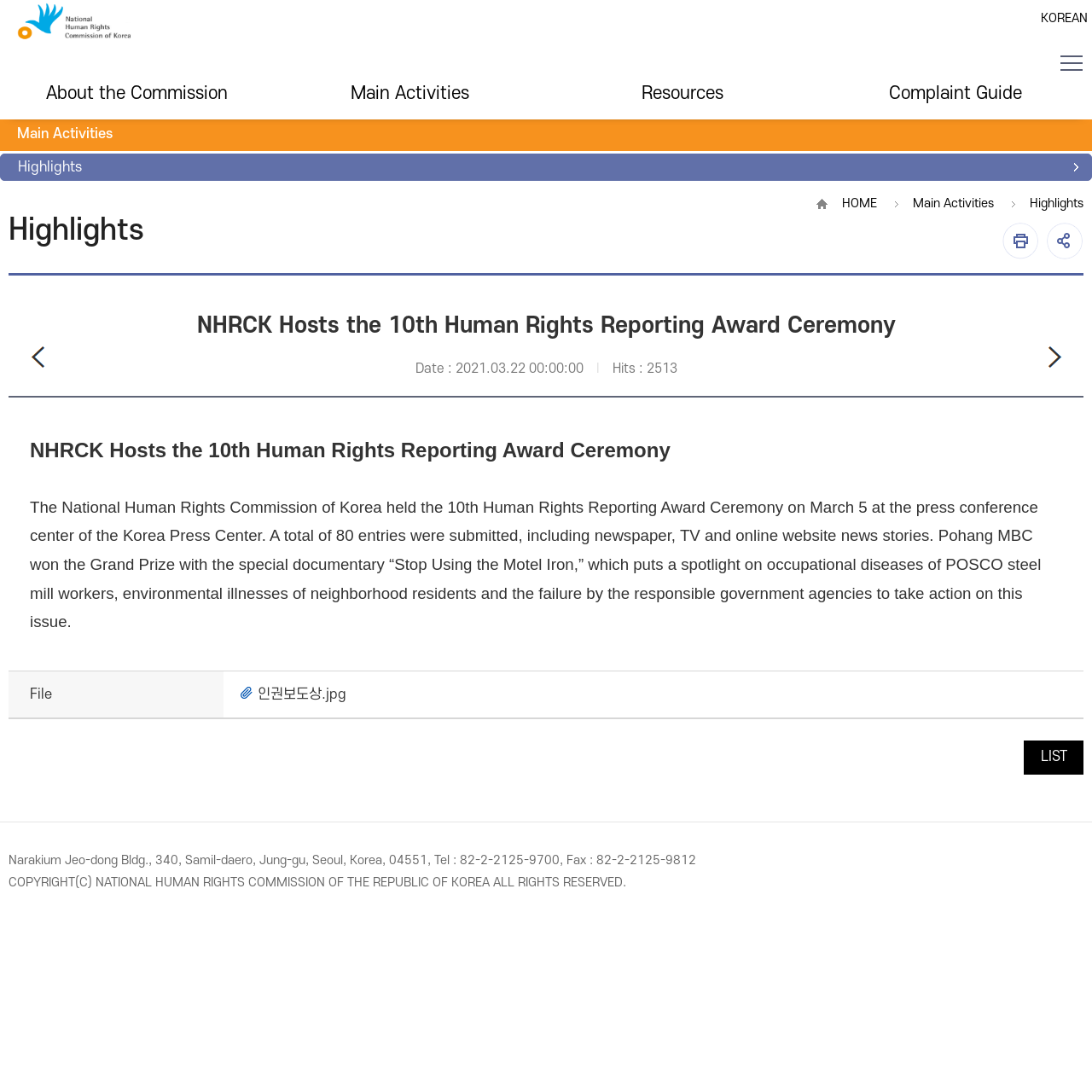Find the bounding box coordinates of the element to click in order to complete this instruction: "Read the 'Highlights' article". The bounding box coordinates must be four float numbers between 0 and 1, denoted as [left, top, right, bottom].

[0.008, 0.195, 0.992, 0.25]